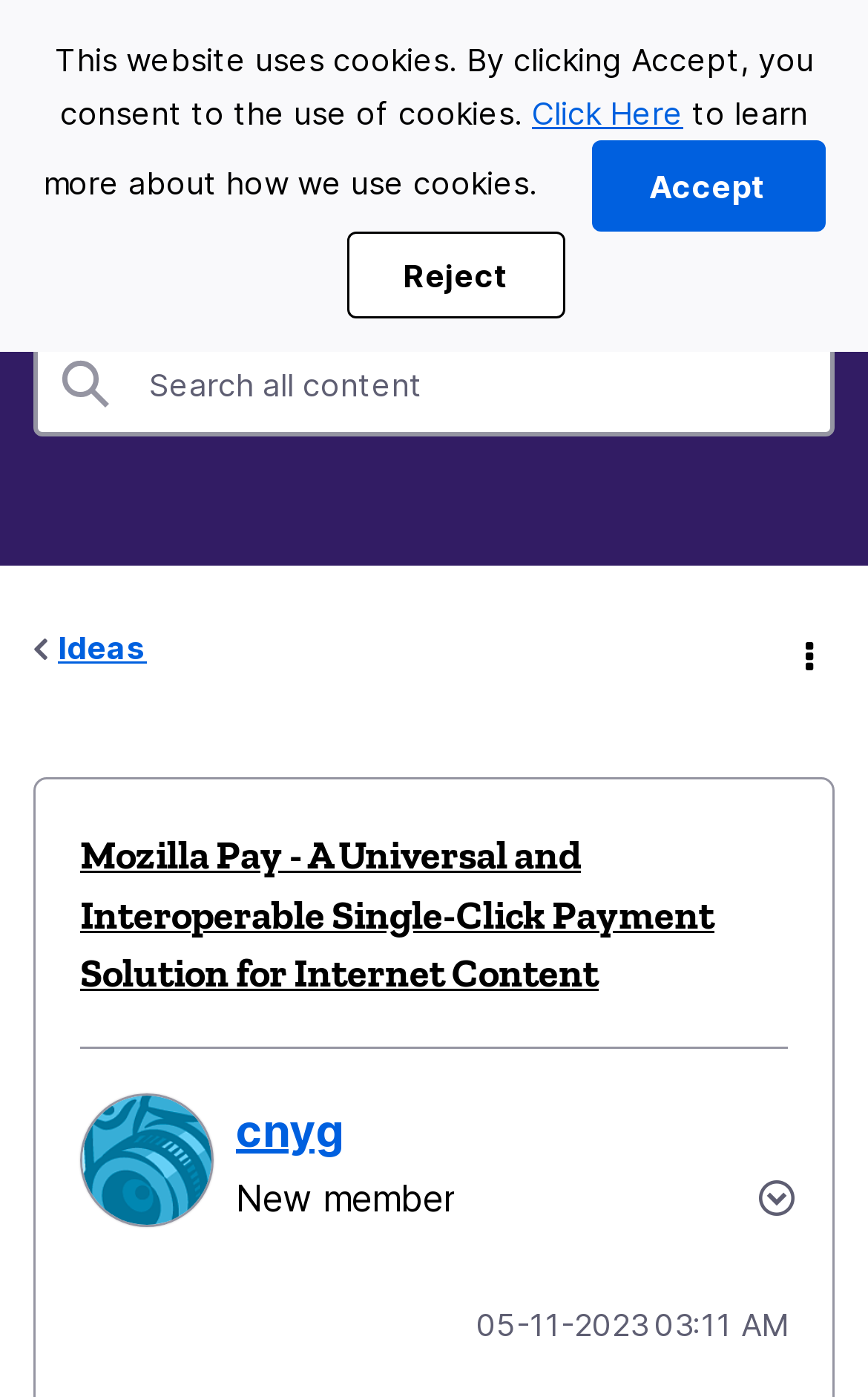Please locate the bounding box coordinates of the element that needs to be clicked to achieve the following instruction: "Show post option menu". The coordinates should be four float numbers between 0 and 1, i.e., [left, top, right, bottom].

[0.846, 0.833, 0.933, 0.881]